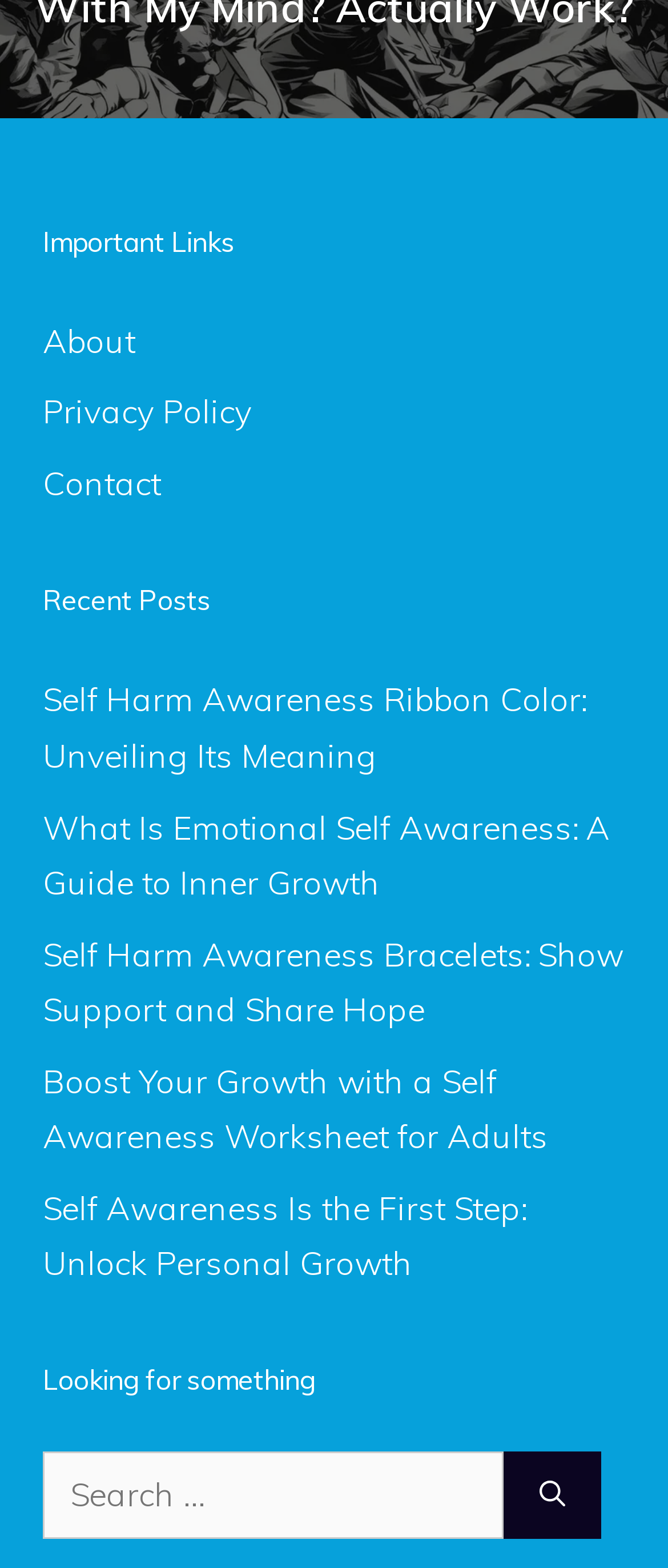Determine the bounding box coordinates of the clickable region to carry out the instruction: "Click on About link".

[0.064, 0.204, 0.203, 0.23]